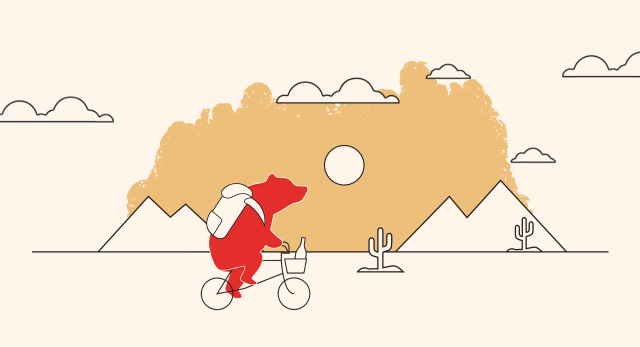Reply to the question with a single word or phrase:
What is the color of the sky?

Peach-colored